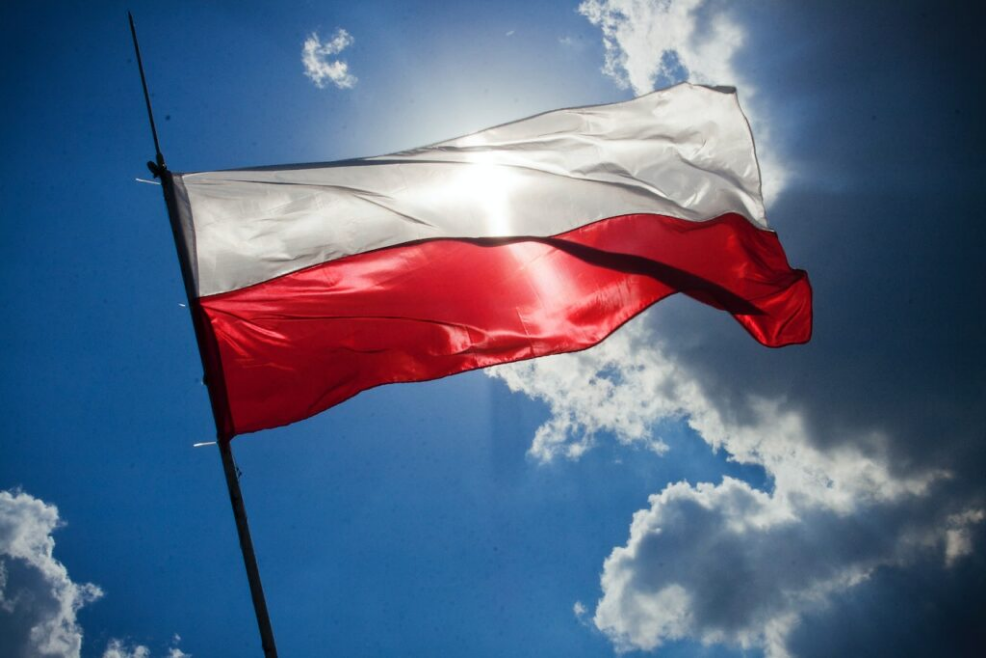What is the effect of the sunlight on the flag?
Please give a detailed and thorough answer to the question, covering all relevant points.

According to the caption, the sunlight shines through the fabric of the flag, creating a striking visual effect that accentuates the flag's colors and adds a sense of vibrancy to the scene.